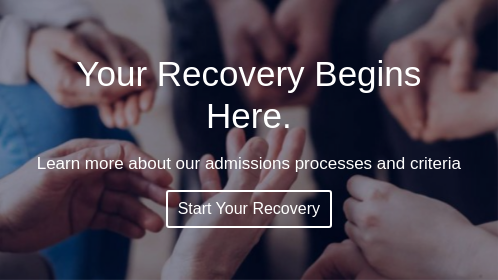What is the purpose of the 'Start Your Recovery' button?
Please craft a detailed and exhaustive response to the question.

The 'Start Your Recovery' button is a call to action that suggests immediate engagement, providing a pathway for those interested in joining the recovery program, making it easy for individuals to take the next step towards recovery.